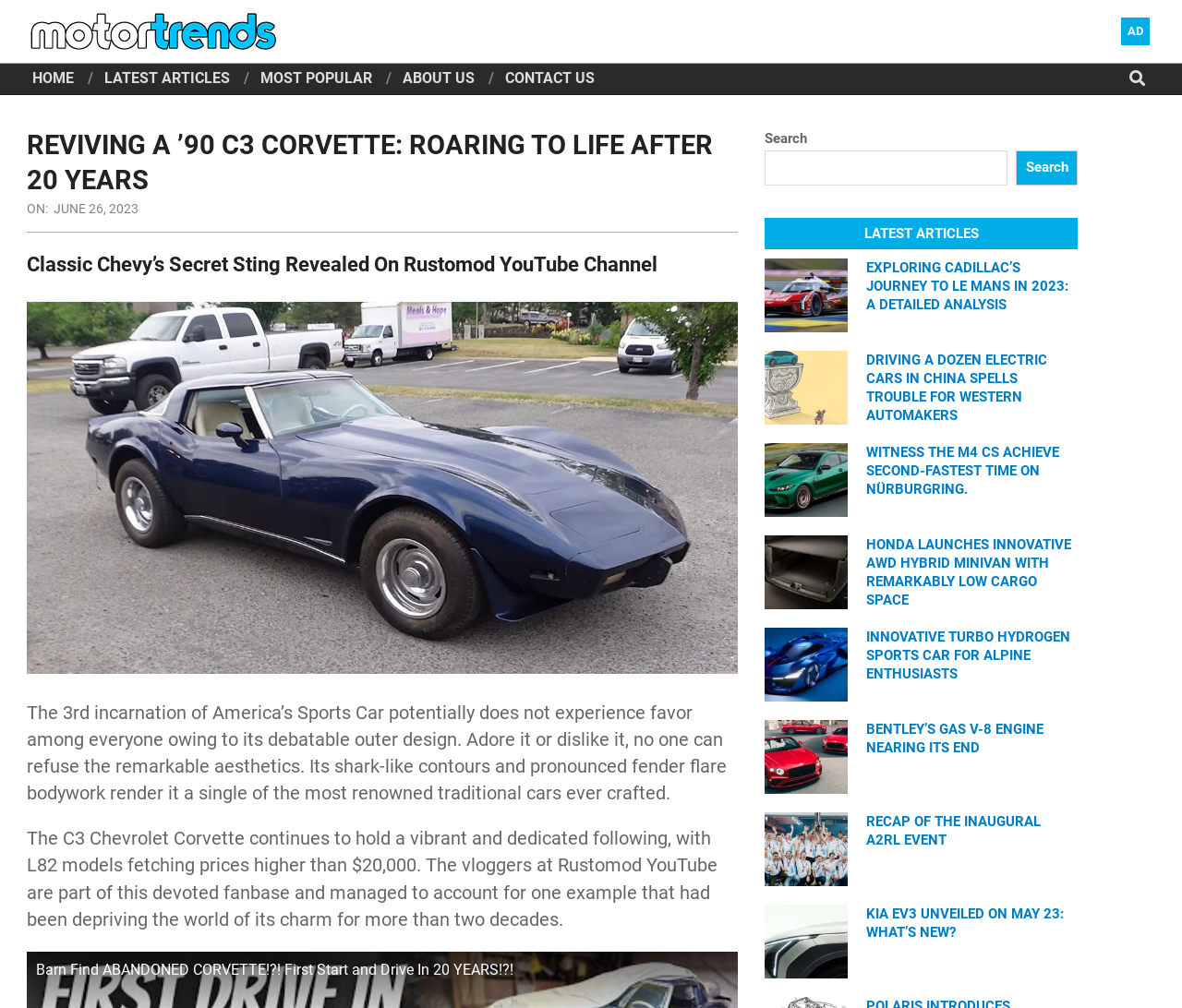Offer a comprehensive description of the webpage’s content and structure.

This webpage is about MotorTrends, a website focused on cars and automotive news. At the top, there is a logo and a navigation menu with links to "HOME", "LATEST ARTICLES", "MOST POPULAR", "ABOUT US", and "CONTACT US". On the right side of the navigation menu, there is a search bar with a "Search" button.

The main content of the webpage is an article titled "REVIVING A ’90 C3 CORVETTE: ROARING TO LIFE AFTER 20 YEARS". The article has a heading, a date "Monday, June 26, 2023, 3:02 pm", and a subheading "Classic Chevy’s Secret Sting Revealed On Rustomod YouTube Channel". Below the subheading, there is an image related to the article.

The article itself is divided into two paragraphs. The first paragraph discusses the design of the C3 Chevrolet Corvette, while the second paragraph talks about a YouTube channel called Rustomod, which has a video about a Corvette that had been stored for over 20 years.

On the right side of the article, there is a section titled "LATEST ARTICLES" with several links to other articles, including "EXPLORING CADILLAC’S JOURNEY TO LE MANS IN 2023: A DETAILED ANALYSIS", "DRIVING A DOZEN ELECTRIC CARS IN CHINA SPELLS TROUBLE FOR WESTERN AUTOMAKERS", and several others. Each article has a heading and a link to the full article.

At the bottom of the webpage, there is a search bar with a "Search" button, similar to the one at the top.